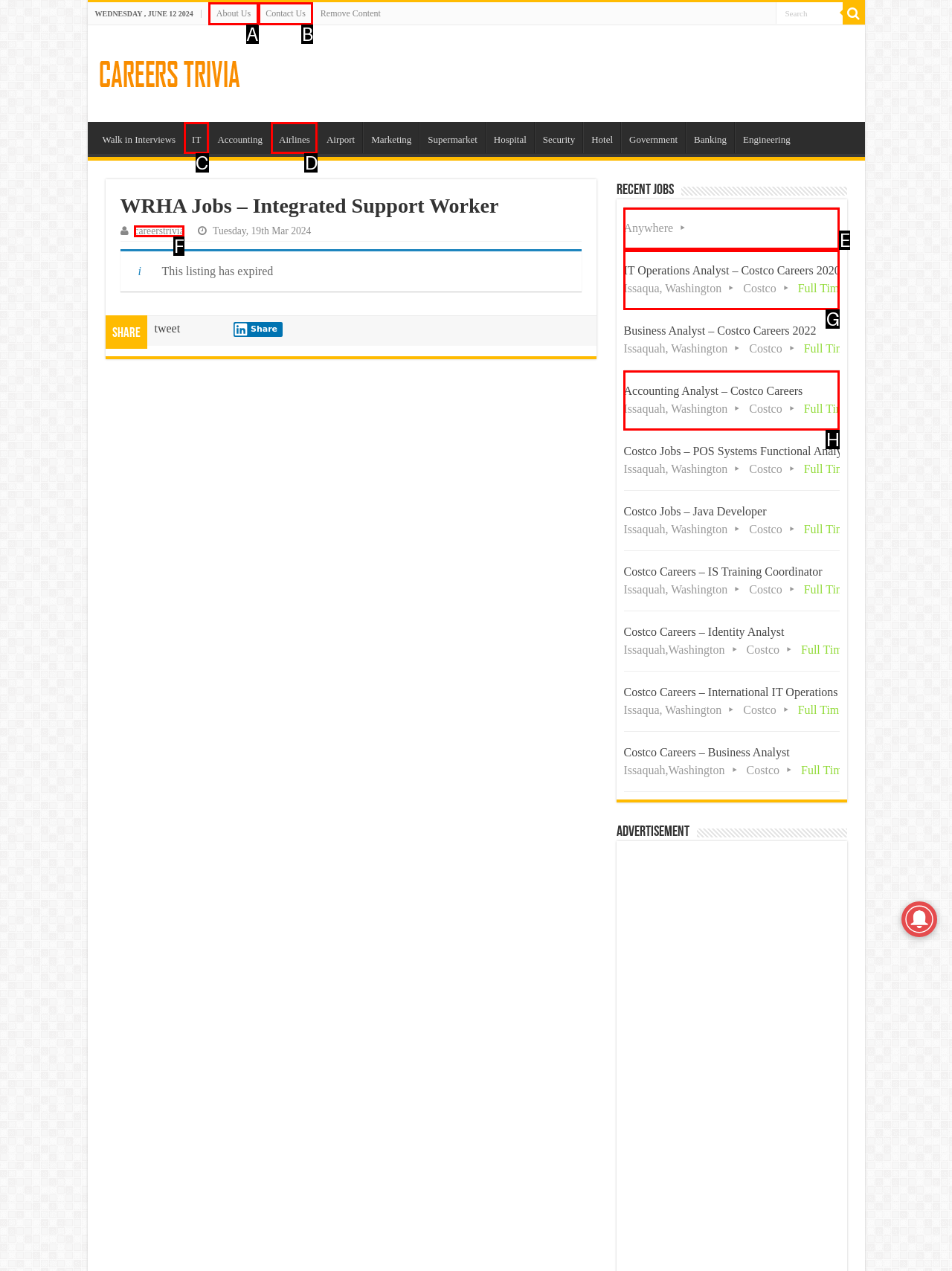Based on the description: About Us, select the HTML element that fits best. Provide the letter of the matching option.

A